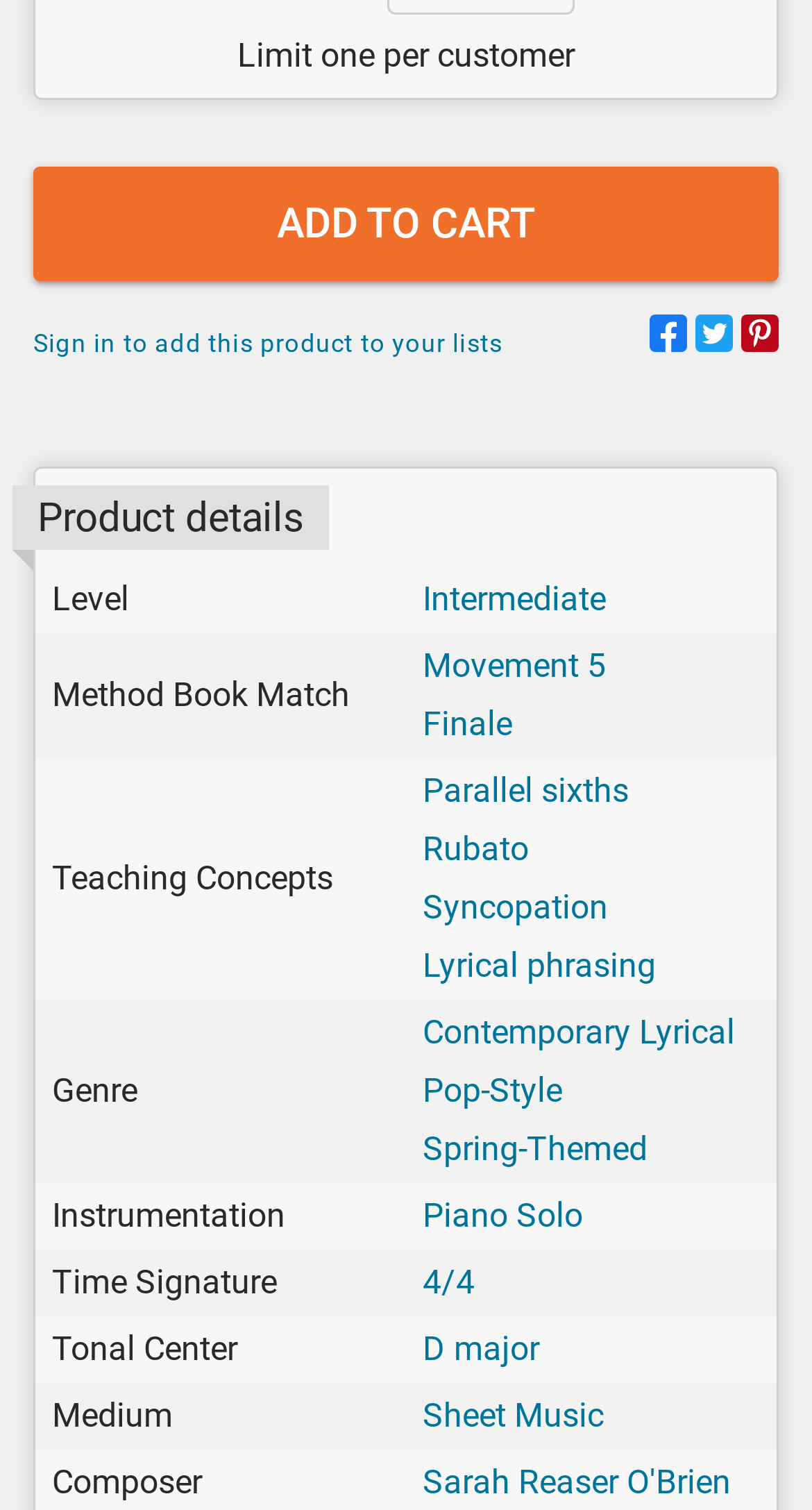What are the product details categorized by?
Based on the image, please offer an in-depth response to the question.

The product details are organized into categories such as Level, Method Book Match, Teaching Concepts, and others, as shown in the grid layout on the webpage.